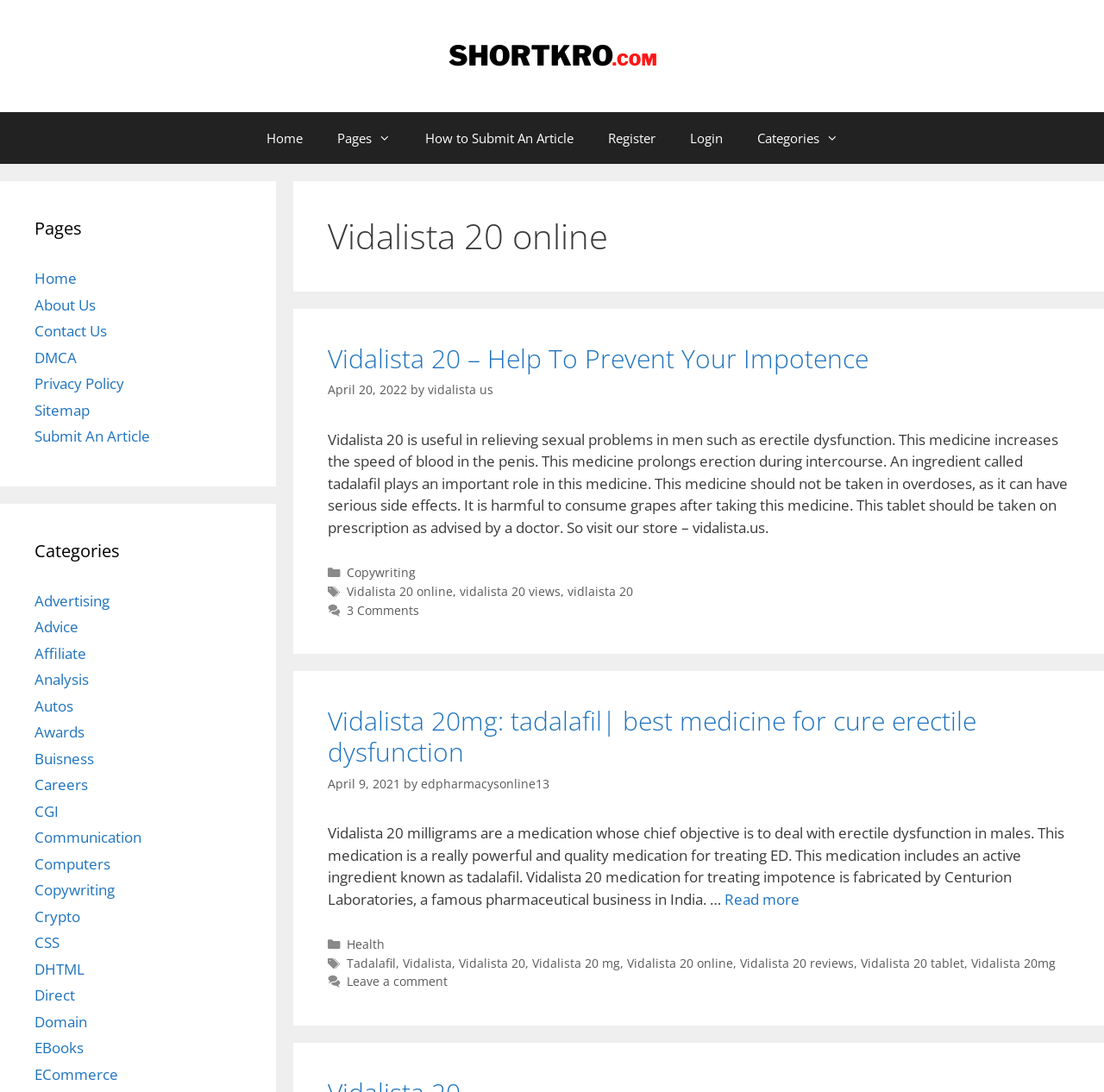Can you find the bounding box coordinates for the element to click on to achieve the instruction: "visit the 'vidalista.us' website"?

[0.388, 0.349, 0.447, 0.364]